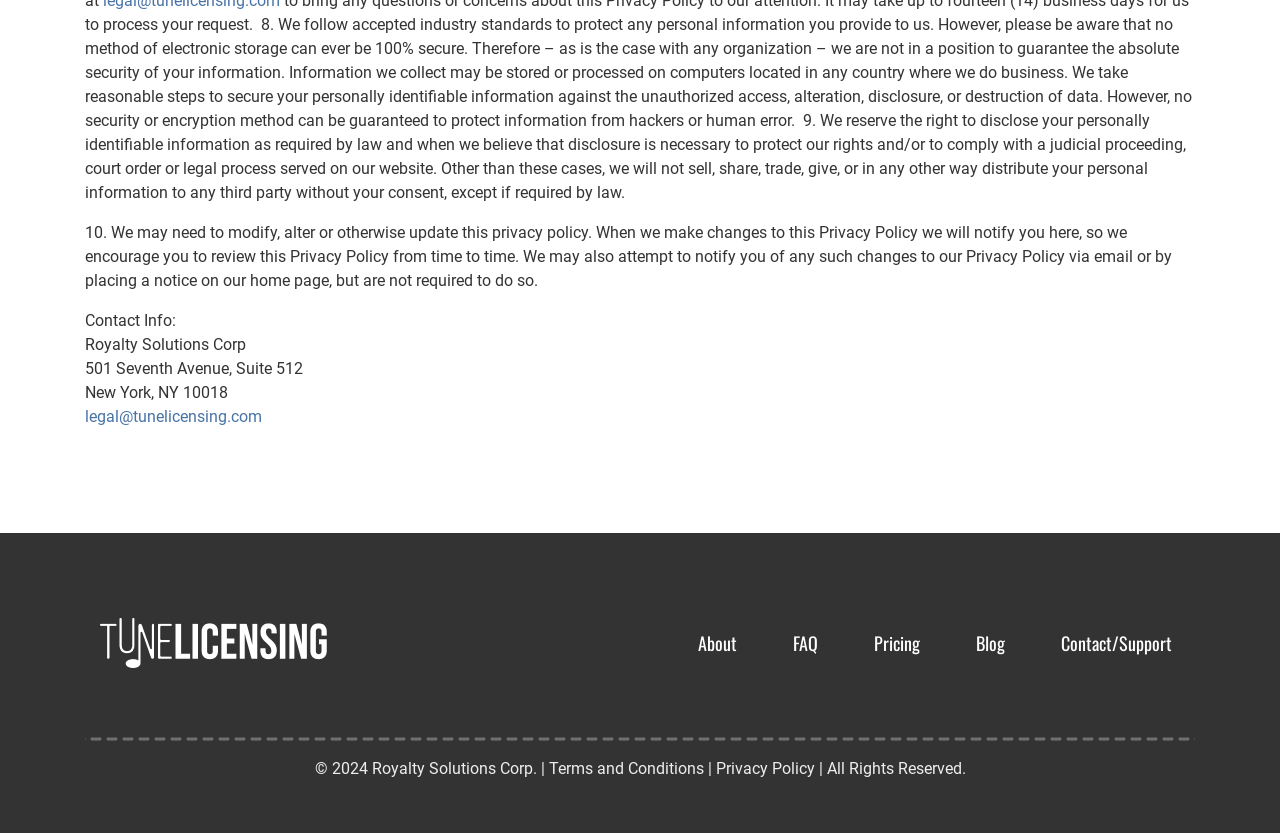Bounding box coordinates are specified in the format (top-left x, top-left y, bottom-right x, bottom-right y). All values are floating point numbers bounded between 0 and 1. Please provide the bounding box coordinate of the region this sentence describes: All Rights Reserved

[0.646, 0.912, 0.751, 0.934]